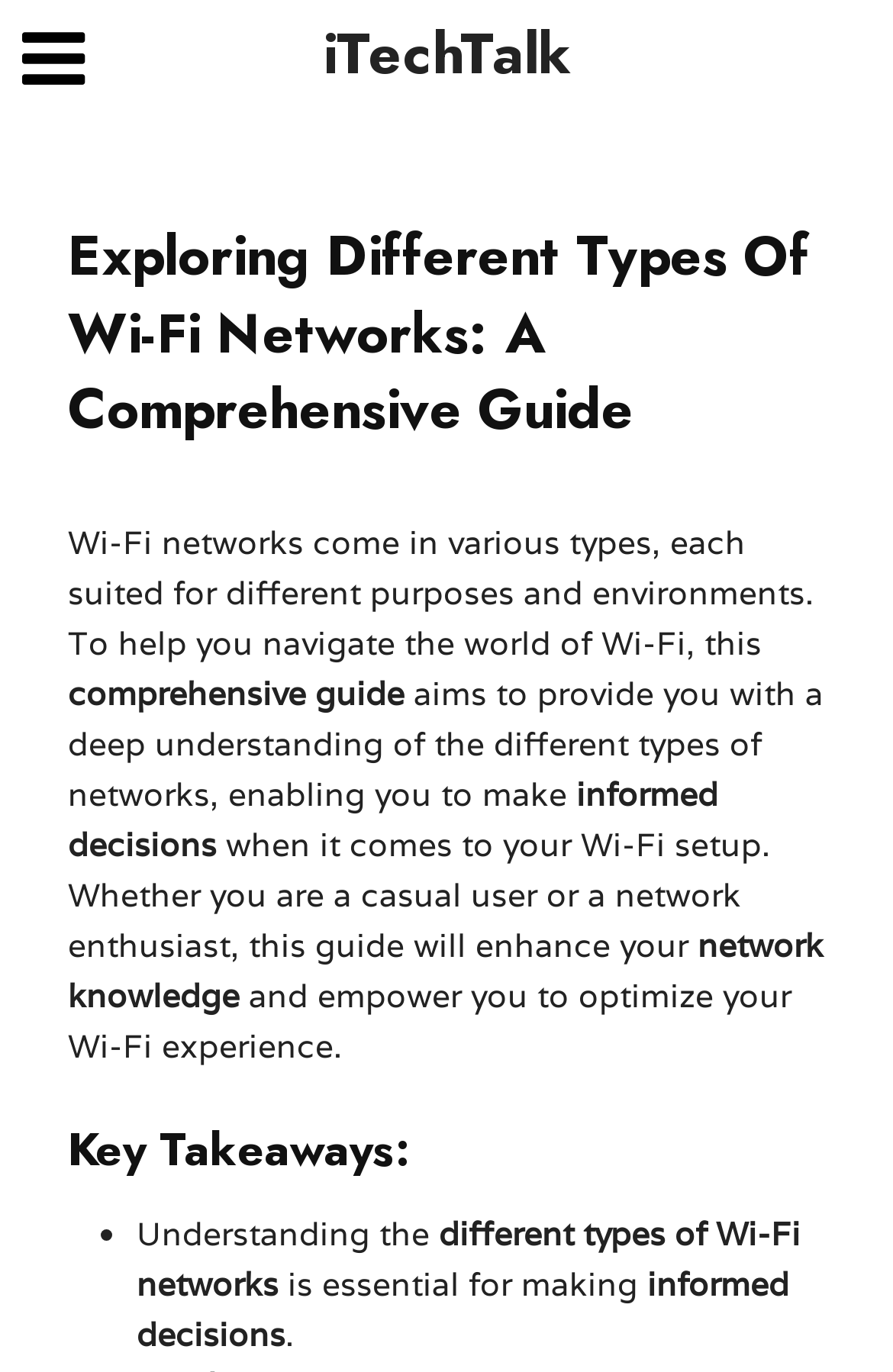Examine the image carefully and respond to the question with a detailed answer: 
What is the purpose of this guide?

Based on the introduction, the guide aims to provide a deep understanding of the different types of Wi-Fi networks, enabling users to make informed decisions when it comes to their Wi-Fi setup.